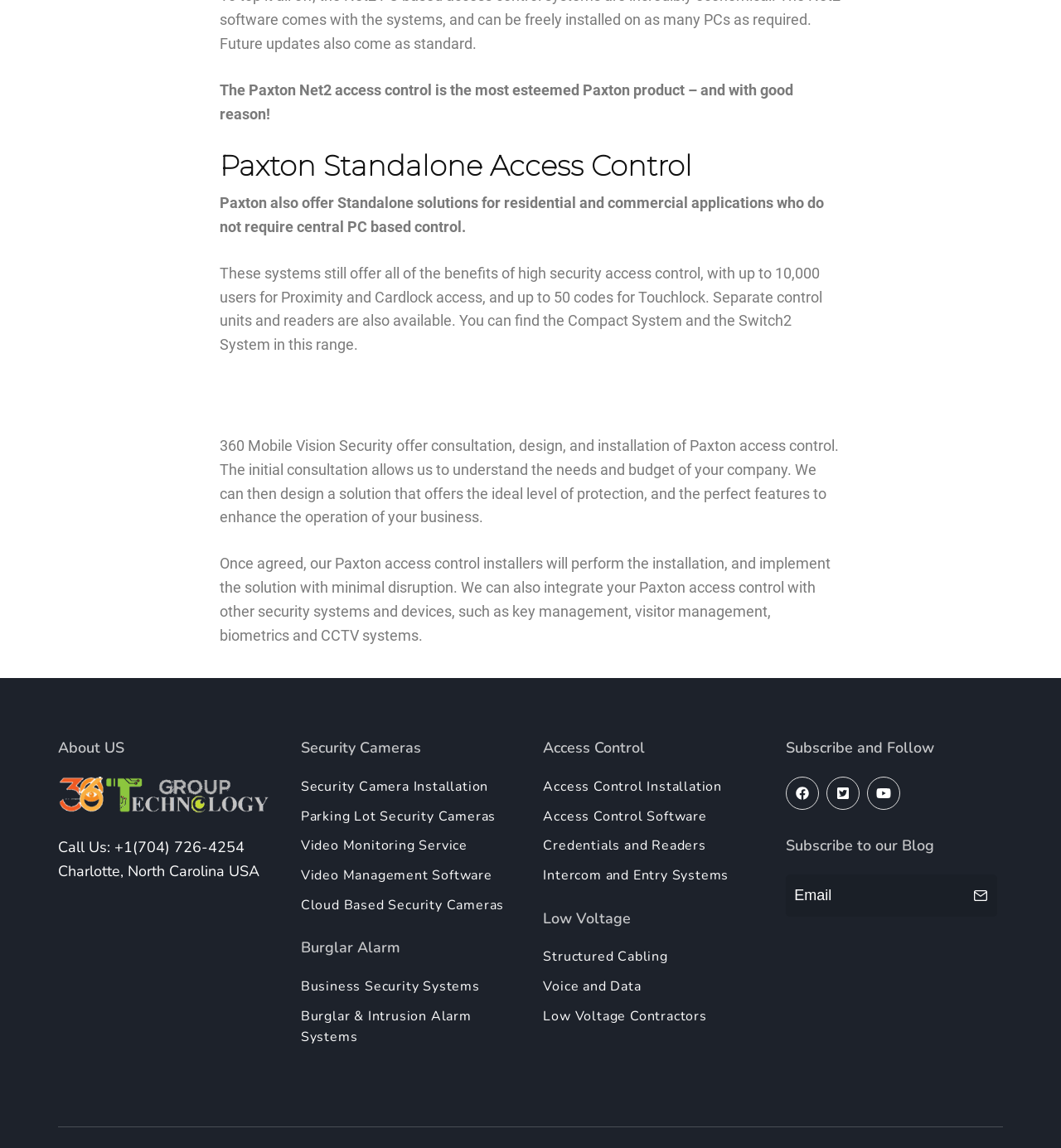Show the bounding box coordinates of the element that should be clicked to complete the task: "Follow on Facebook".

[0.741, 0.677, 0.772, 0.706]